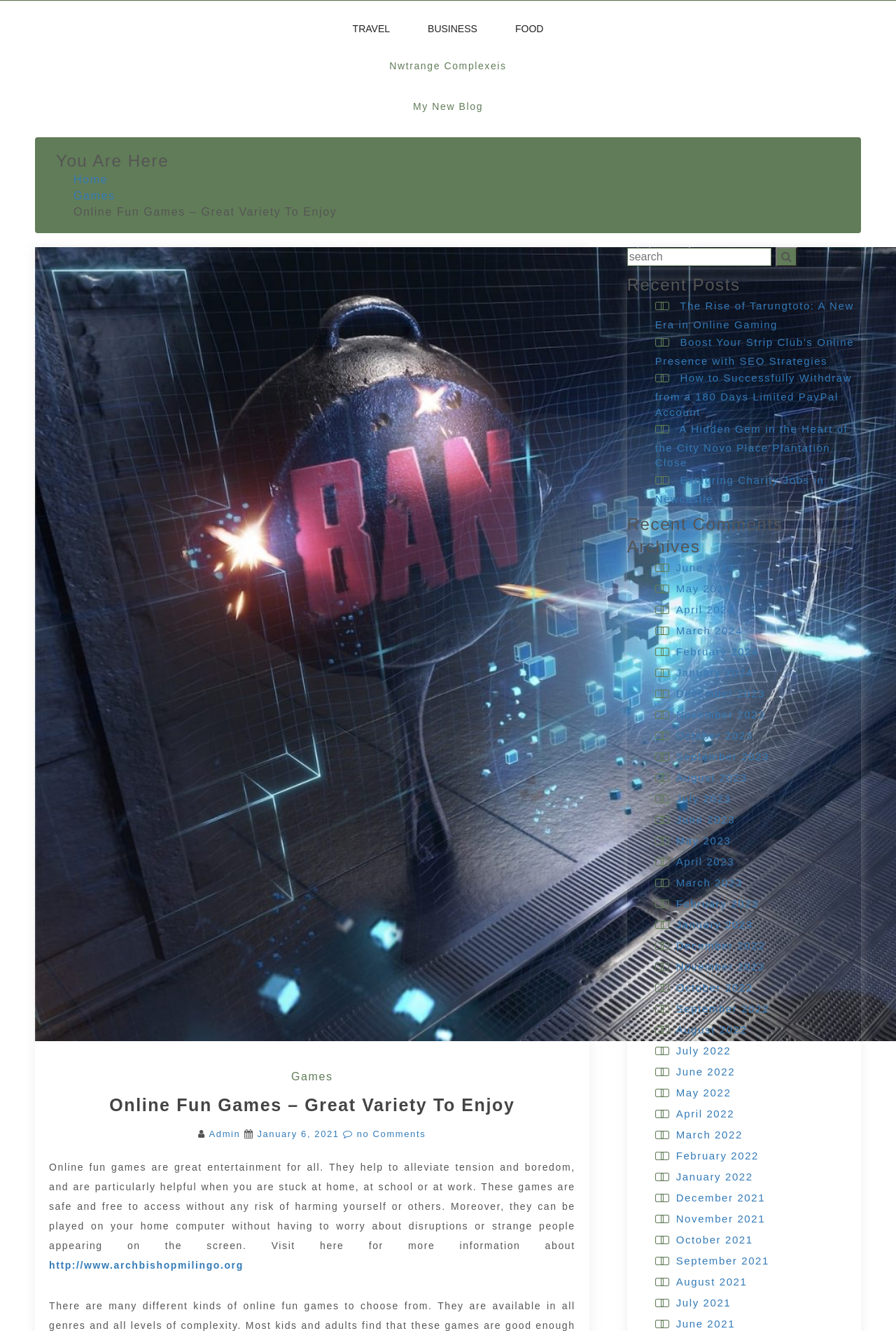Please locate the bounding box coordinates of the element that should be clicked to achieve the given instruction: "Explore the Archives for June 2024".

[0.754, 0.422, 0.82, 0.431]